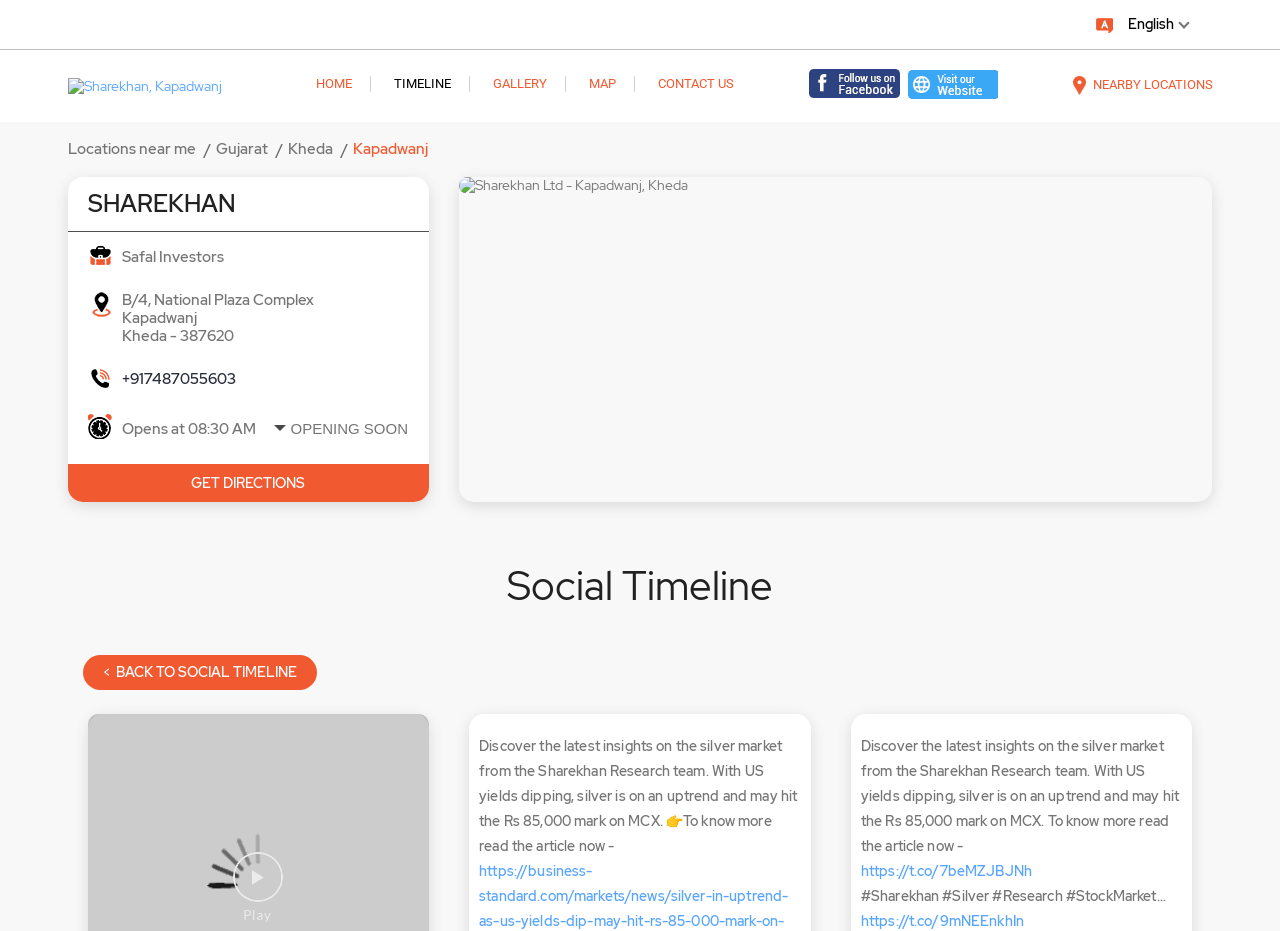Please determine the bounding box coordinates of the clickable area required to carry out the following instruction: "Check the latest post on Sharekhan's social timeline". The coordinates must be four float numbers between 0 and 1, represented as [left, top, right, bottom].

[0.064, 0.132, 0.247, 0.17]